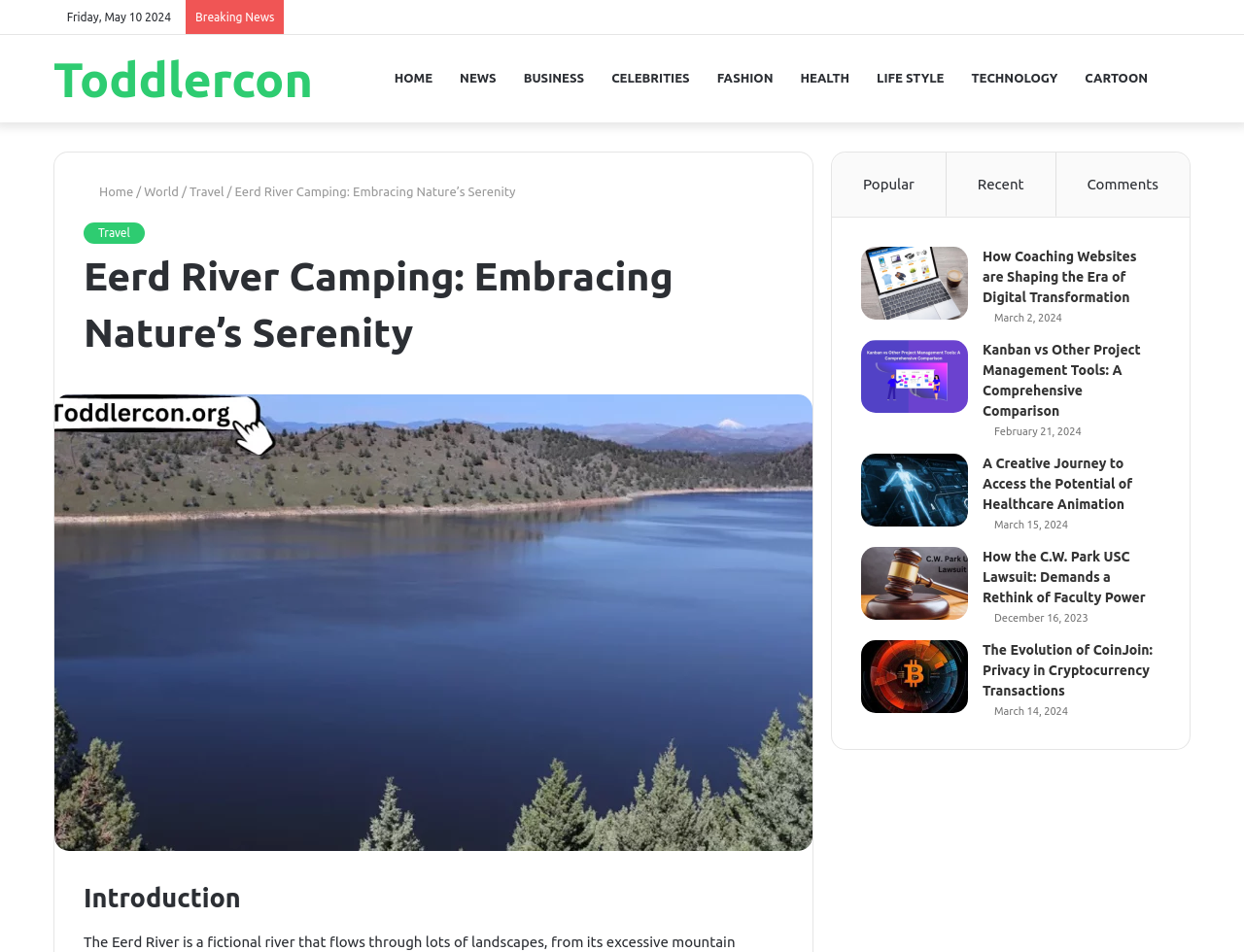Please find the bounding box coordinates of the element that you should click to achieve the following instruction: "Read the 'How Coaching Websites are Shaping the Era of Digital Transformation' article". The coordinates should be presented as four float numbers between 0 and 1: [left, top, right, bottom].

[0.692, 0.259, 0.778, 0.336]